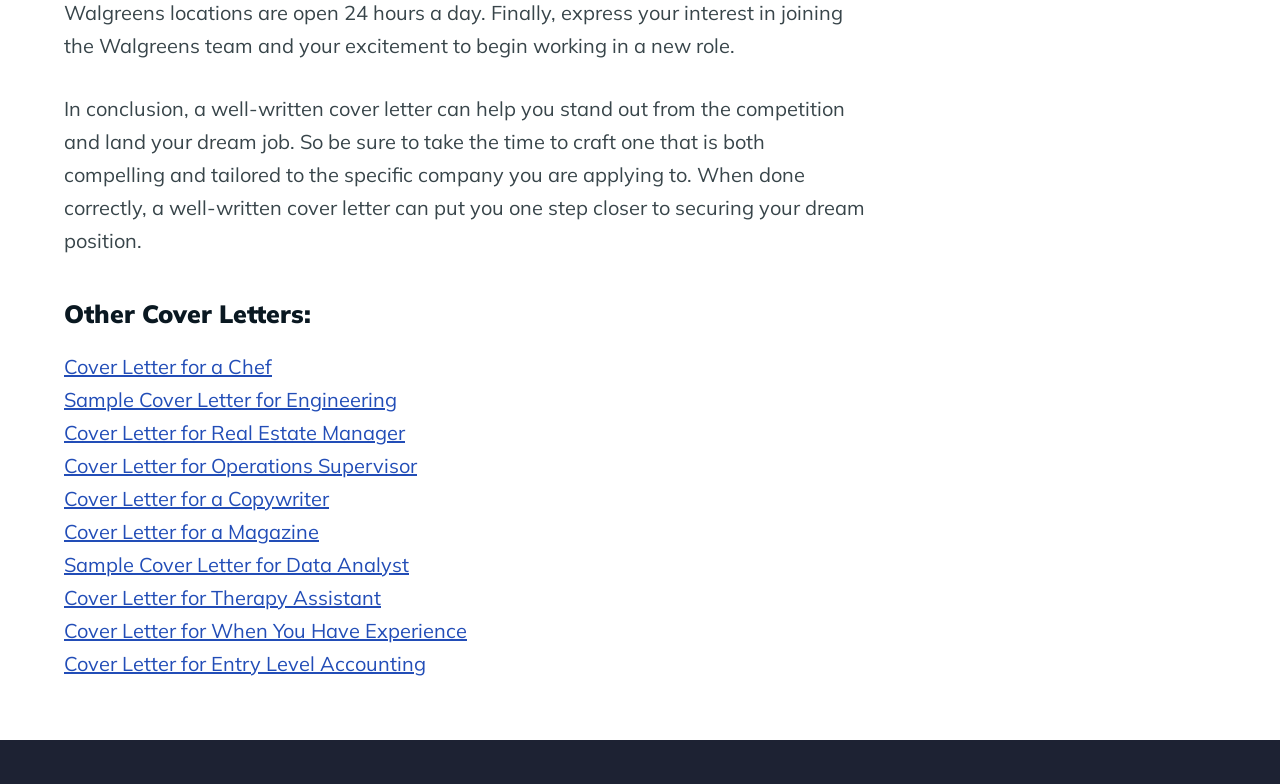Analyze the image and provide a detailed answer to the question: What is the vertical position of the 'Other Cover Letters:' heading?

By comparing the y1 and y2 coordinates of the 'Other Cover Letters:' heading and the links, I determine that the heading is above the links. Specifically, the y2 coordinate of the heading is 0.423, which is smaller than the y1 coordinates of all the links.